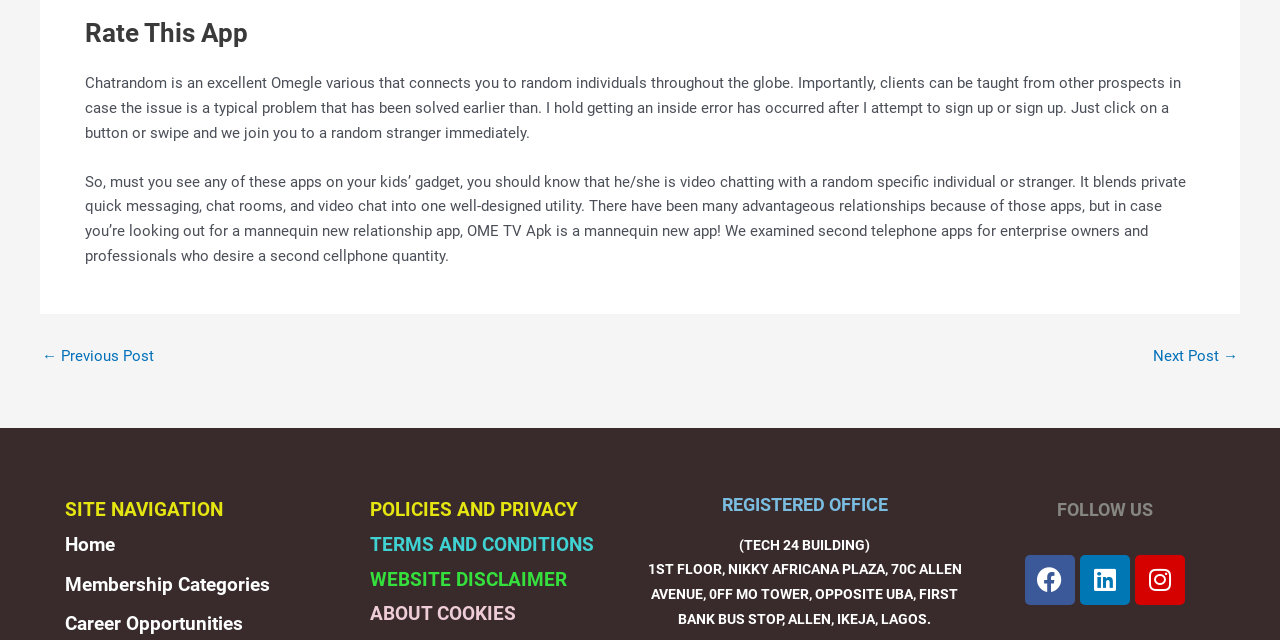Can you identify the bounding box coordinates of the clickable region needed to carry out this instruction: 'Click the 'Membership Categories' link'? The coordinates should be four float numbers within the range of 0 to 1, stated as [left, top, right, bottom].

[0.051, 0.895, 0.211, 0.931]